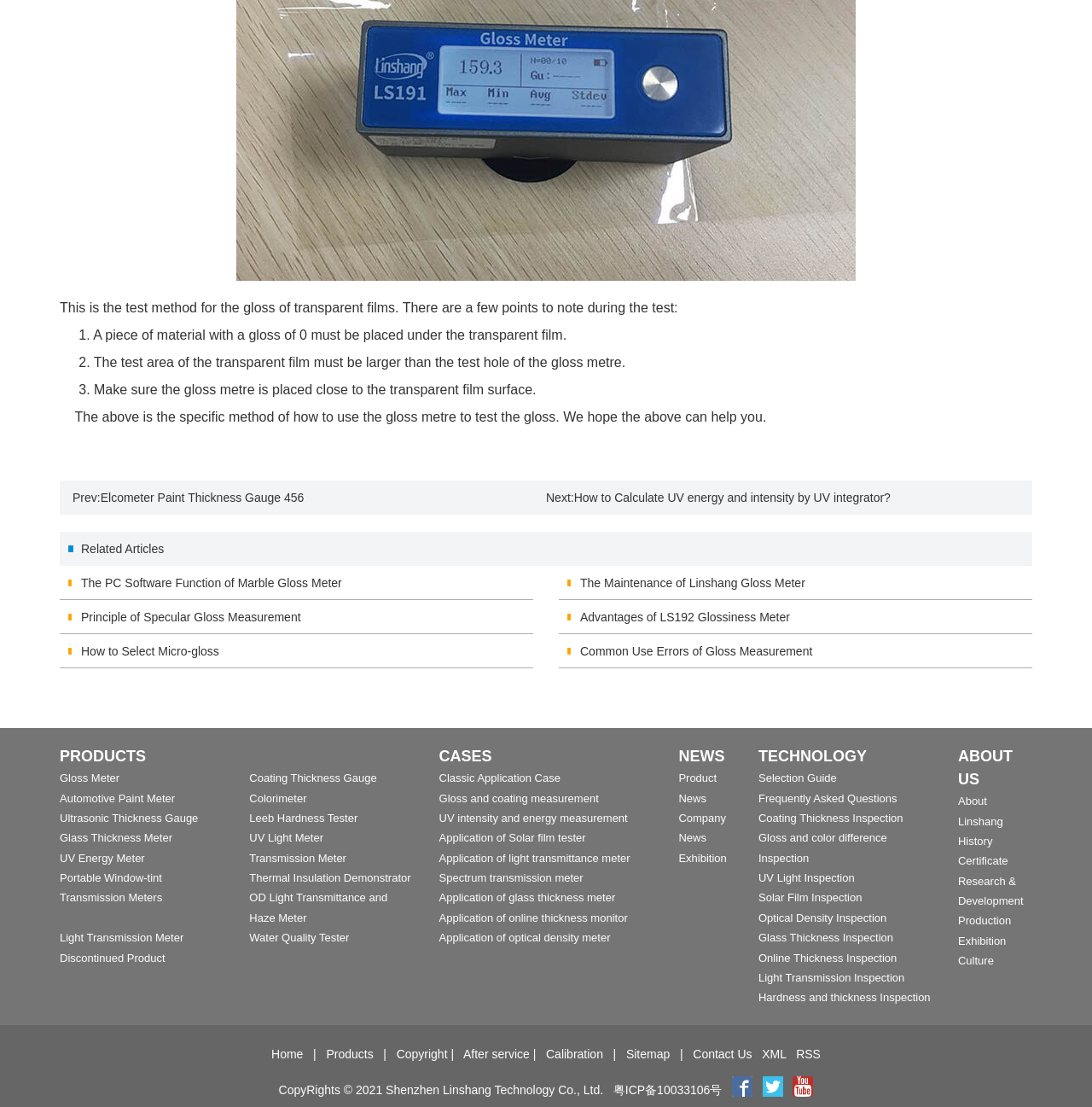Please reply to the following question using a single word or phrase: 
What is the purpose of the gloss meter?

To test the gloss of transparent films